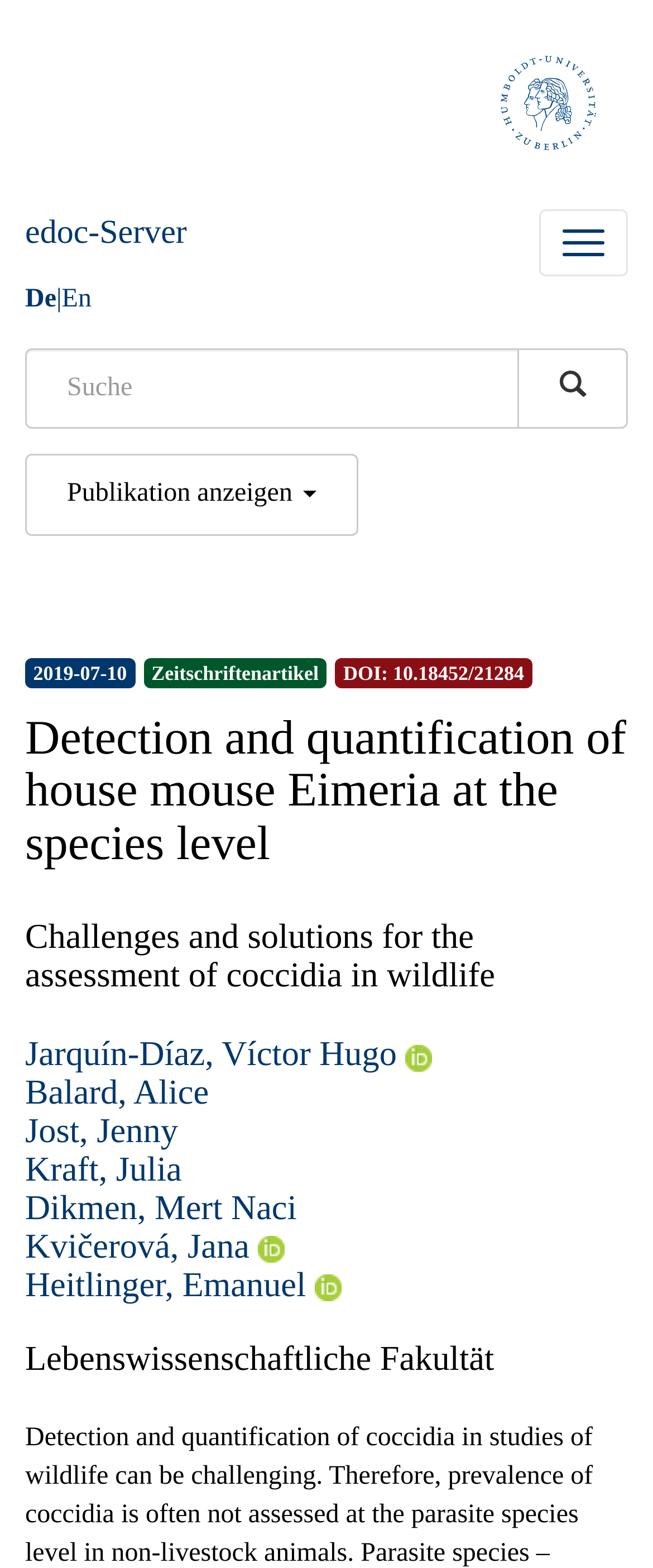Please identify the bounding box coordinates of the clickable element to fulfill the following instruction: "Visit edoc-Server". The coordinates should be four float numbers between 0 and 1, i.e., [left, top, right, bottom].

[0.038, 0.137, 0.286, 0.16]